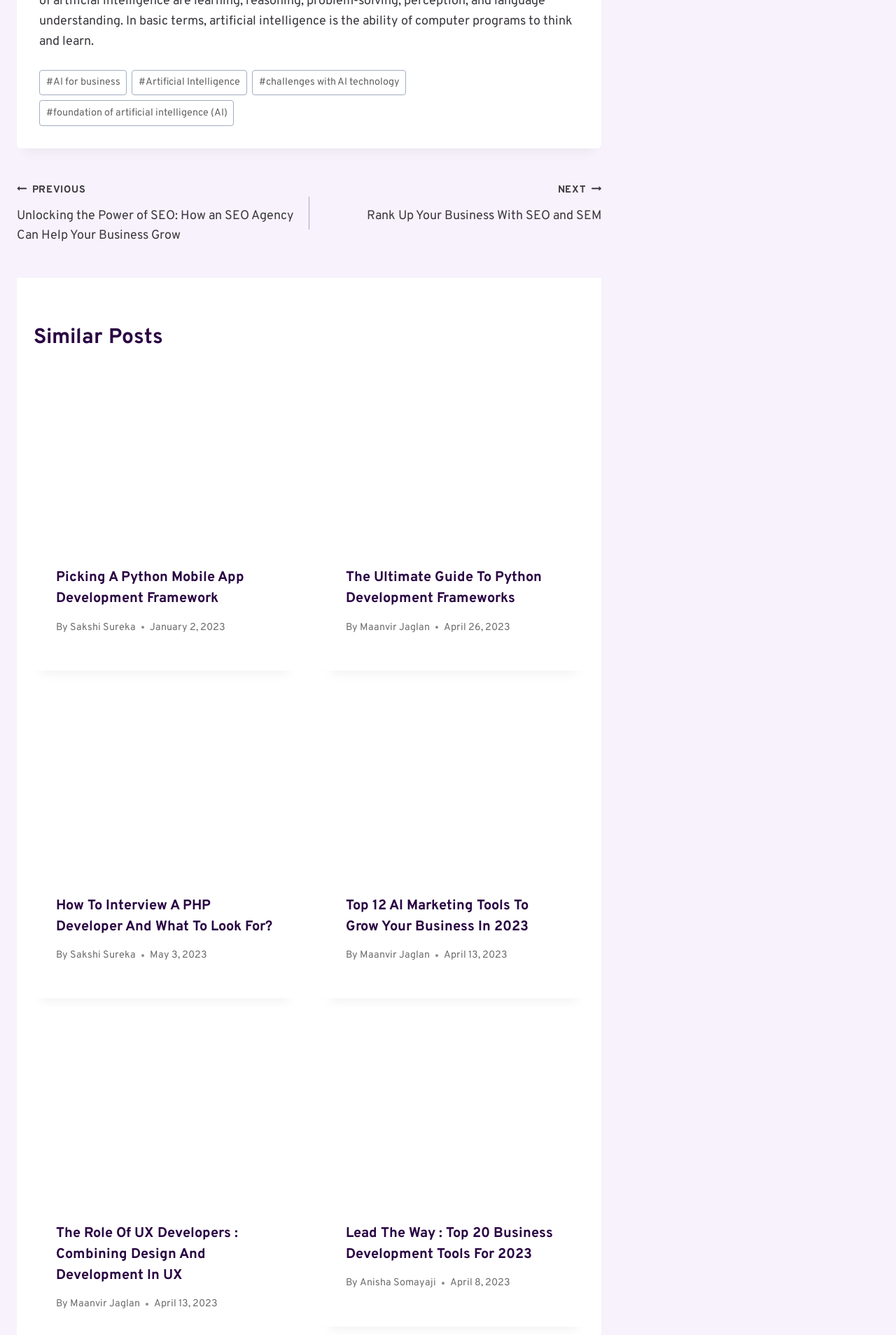Give a one-word or phrase response to the following question: What is the topic of the post 'Top 12 AI Marketing Tools to Grow Your Business in 2023'?

AI Marketing Tools